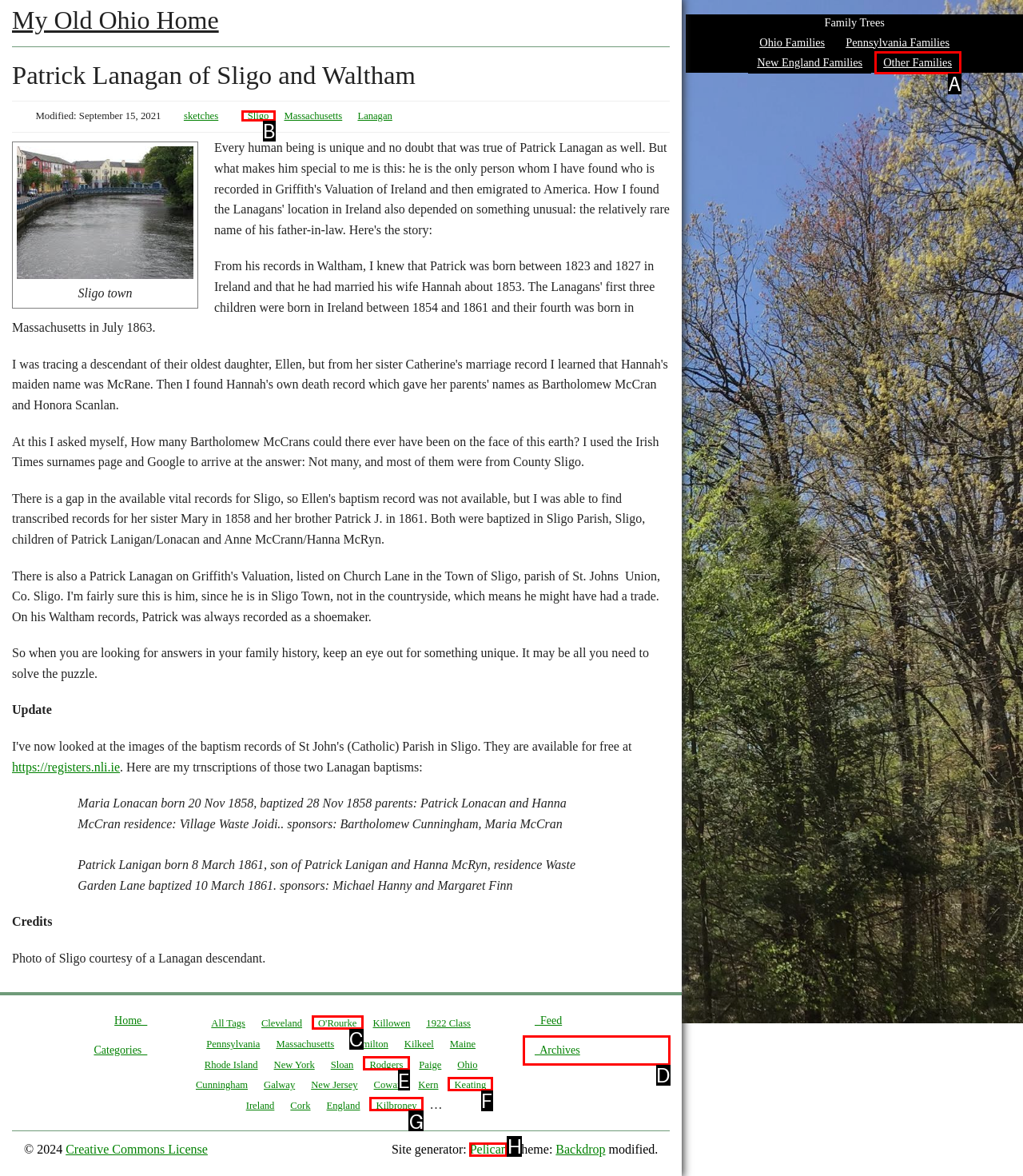Given the task: Visit the 'Sligo' page, tell me which HTML element to click on.
Answer with the letter of the correct option from the given choices.

B